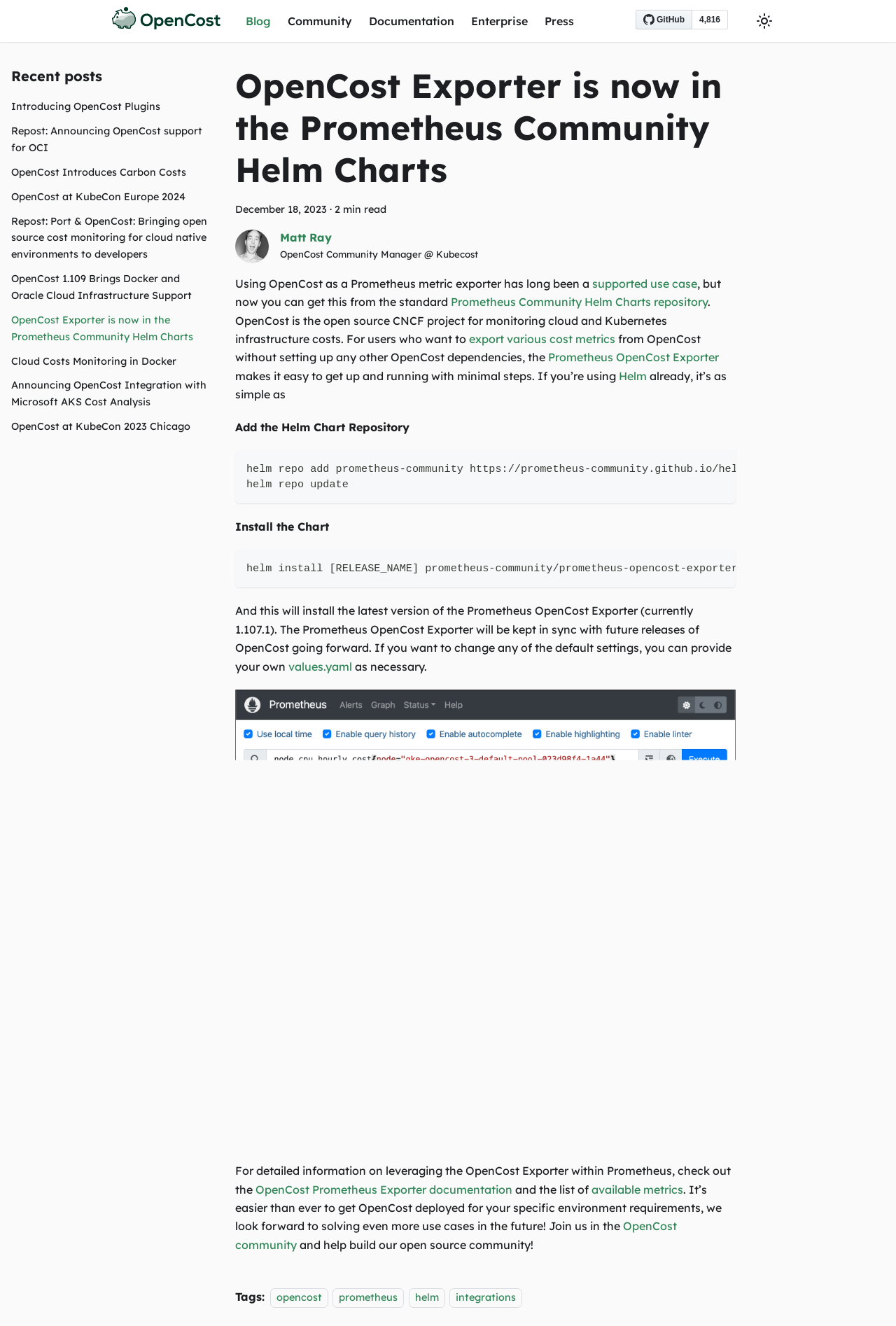Observe the image and answer the following question in detail: What is the purpose of the values.yaml file?

The values.yaml file is used to provide custom settings for the Prometheus OpenCost Exporter. If you want to change any of the default settings, you can provide your own values.yaml file as necessary.